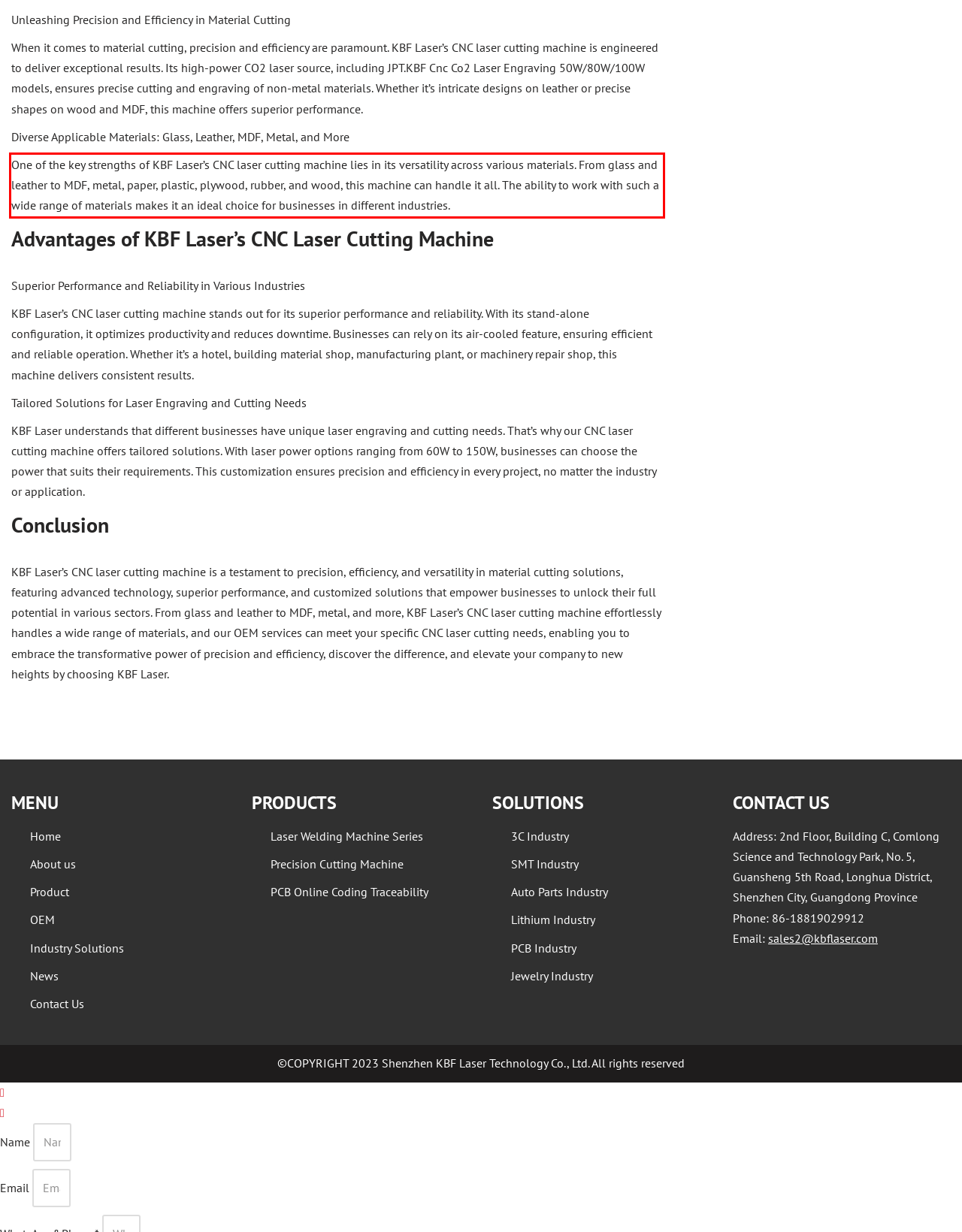You are looking at a screenshot of a webpage with a red rectangle bounding box. Use OCR to identify and extract the text content found inside this red bounding box.

One of the key strengths of KBF Laser’s CNC laser cutting machine lies in its versatility across various materials. From glass and leather to MDF, metal, paper, plastic, plywood, rubber, and wood, this machine can handle it all. The ability to work with such a wide range of materials makes it an ideal choice for businesses in different industries.